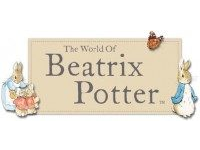Respond with a single word or phrase for the following question: 
What type of characters are illustrated surrounding the text?

Rabbits dressed in clothing